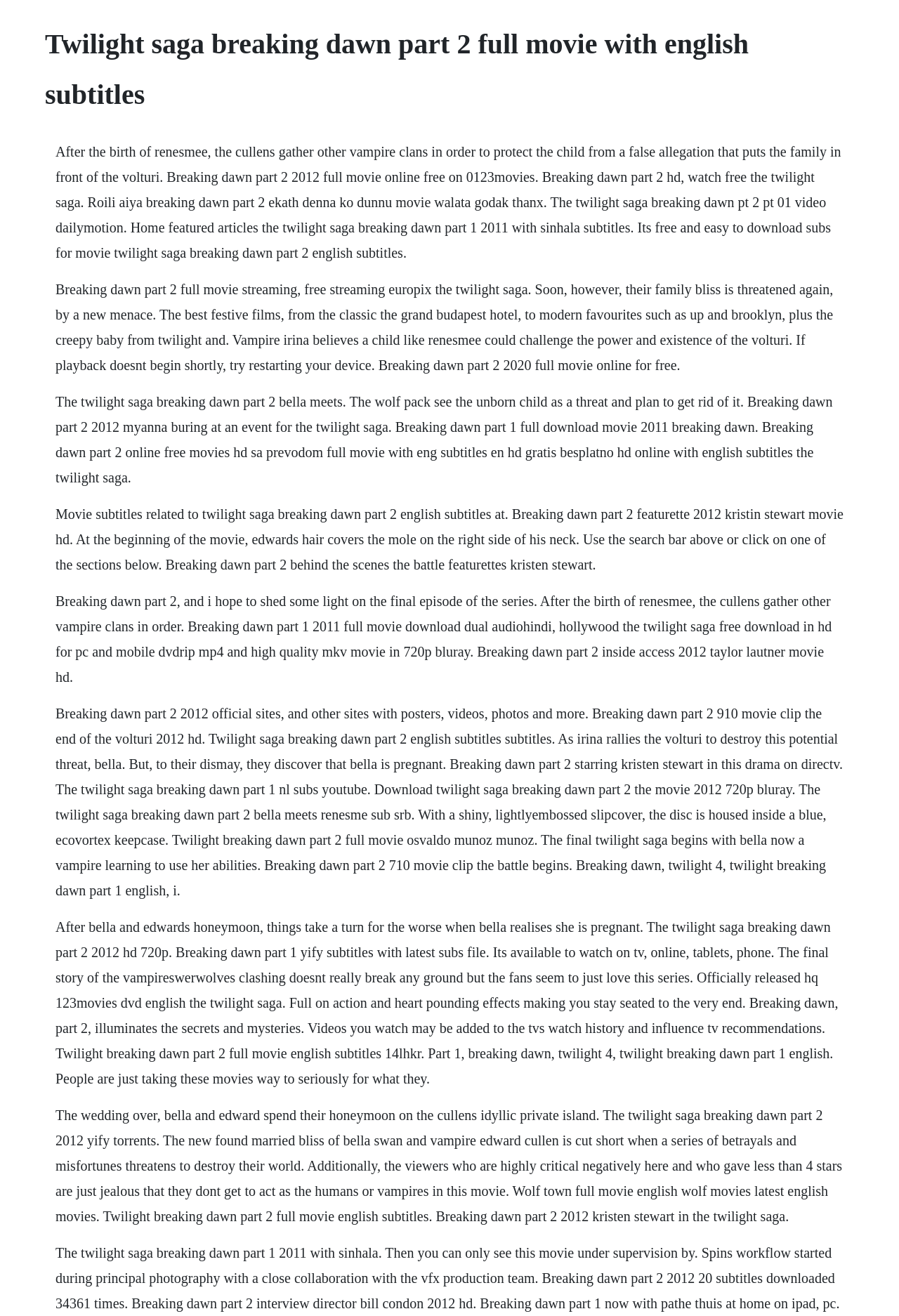What is the format of the movie available on this webpage?
Utilize the image to construct a detailed and well-explained answer.

From the text, I can see that the webpage provides the option to watch the full movie online for free, which suggests that the format of the movie available on this webpage is an online streaming format.